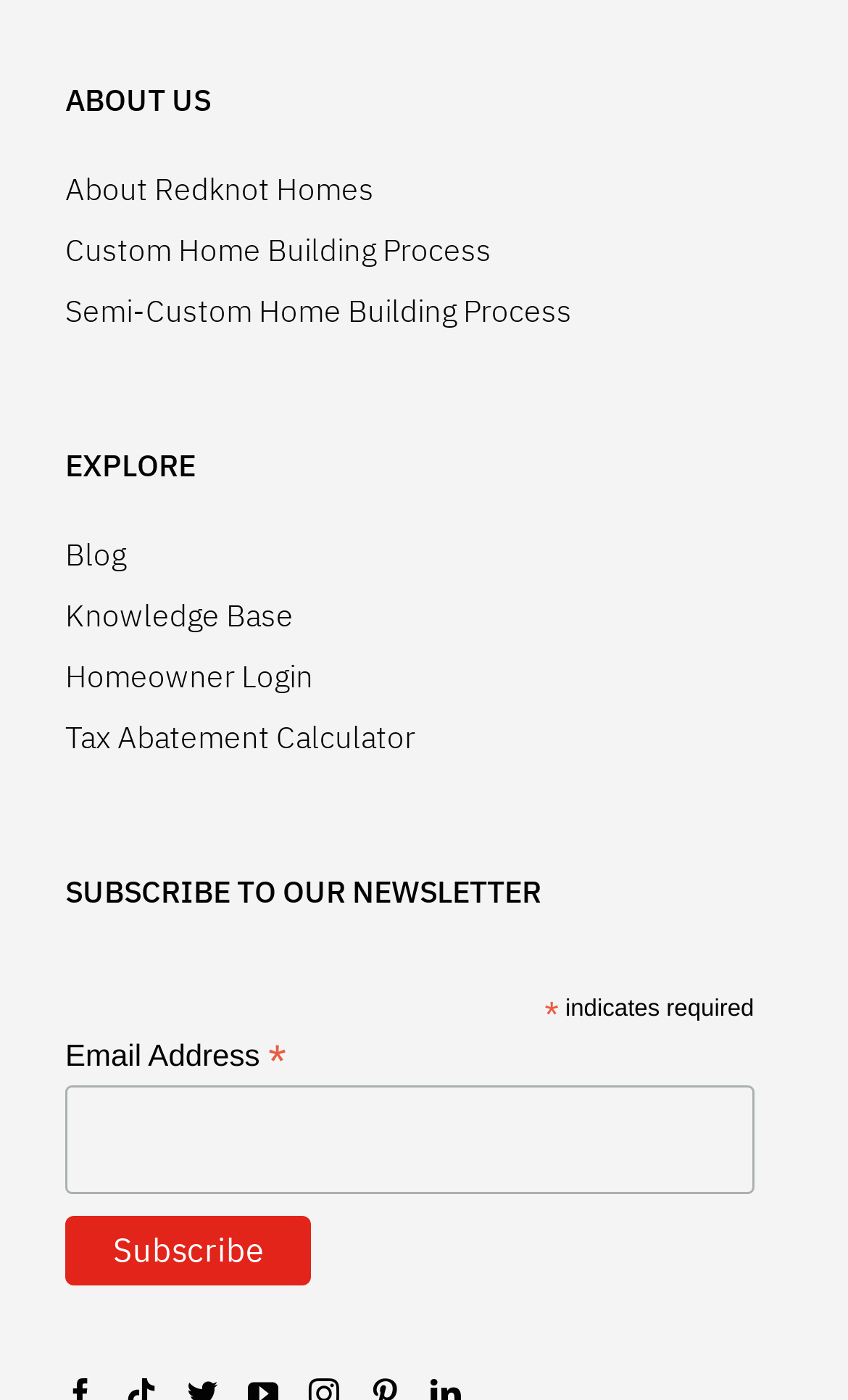Please find the bounding box for the UI element described by: "parent_node: Email Address * name="EMAIL"".

[0.077, 0.682, 0.889, 0.759]